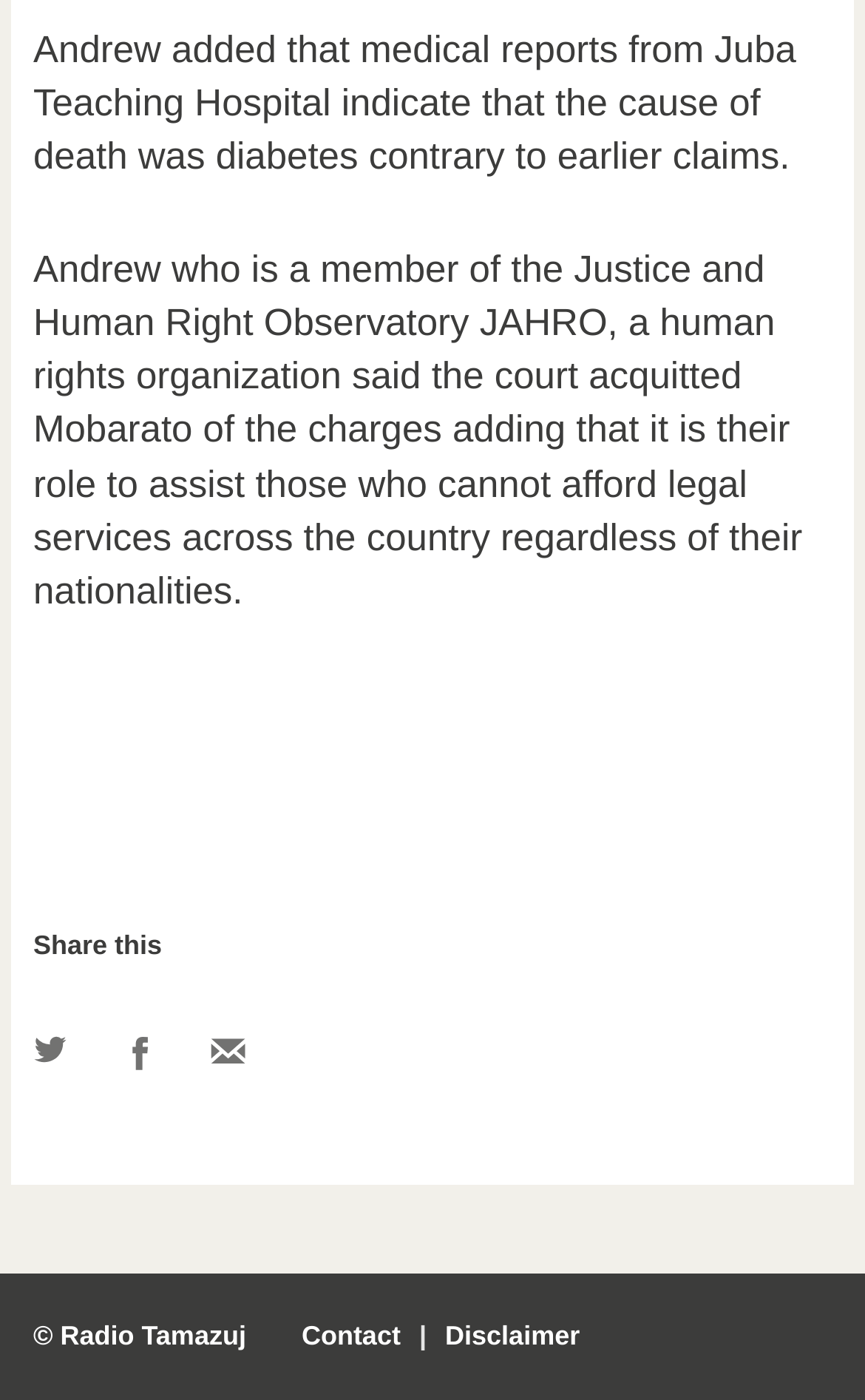Using the format (top-left x, top-left y, bottom-right x, bottom-right y), and given the element description, identify the bounding box coordinates within the screenshot: Twitter

[0.038, 0.74, 0.079, 0.763]